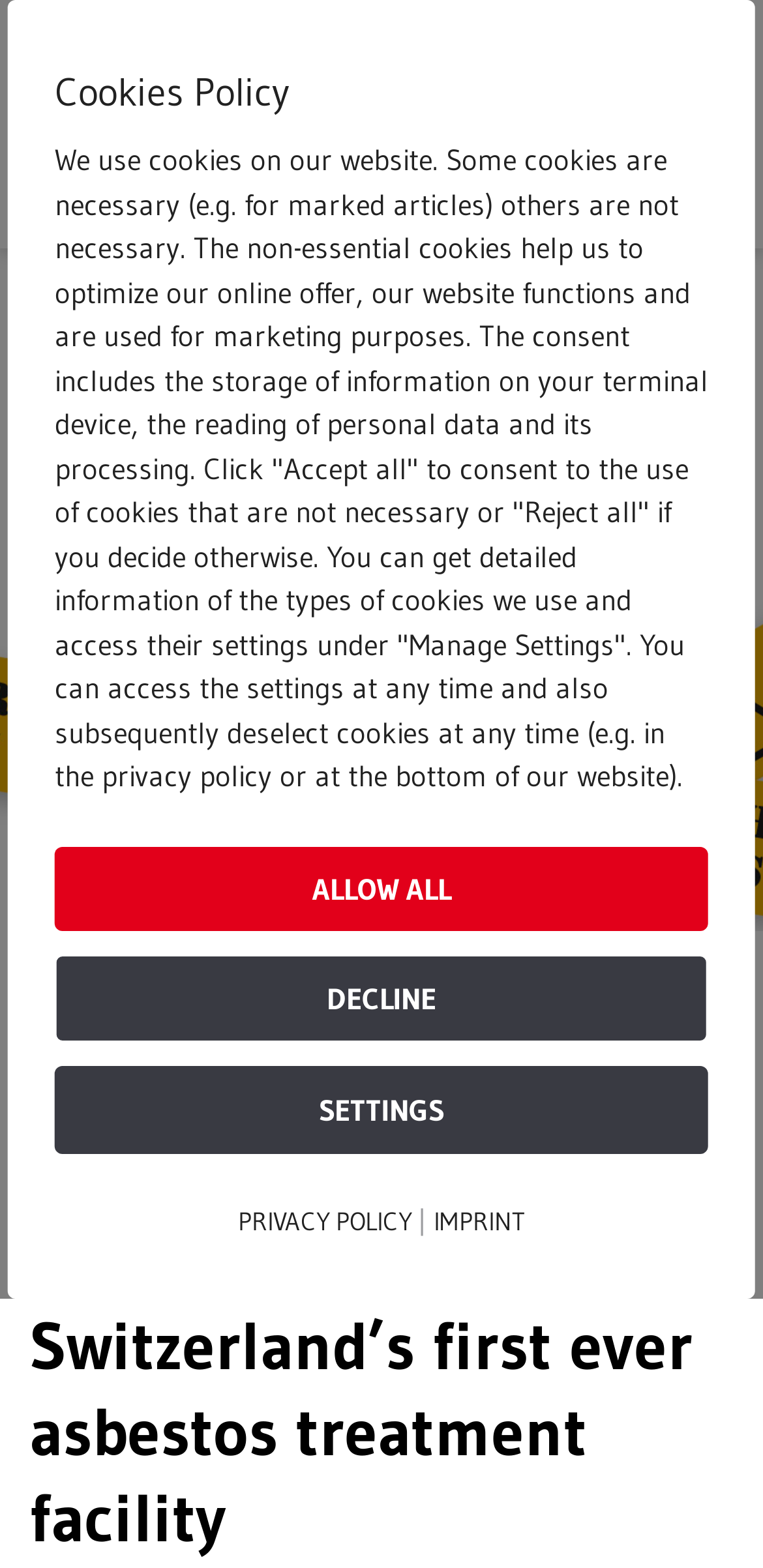Respond to the following query with just one word or a short phrase: 
What is the date of the article?

14. July 2019